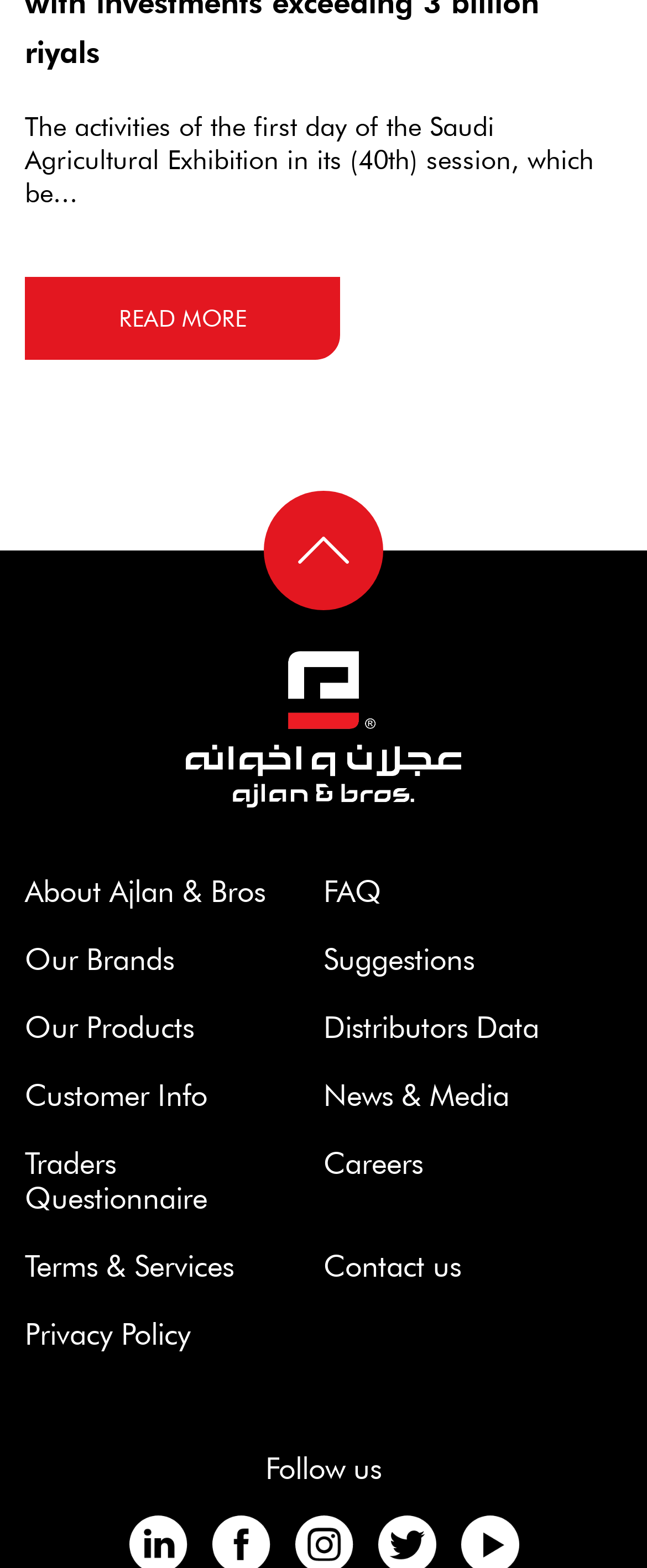What is the text next to the social media icons?
Using the image, give a concise answer in the form of a single word or short phrase.

Follow us